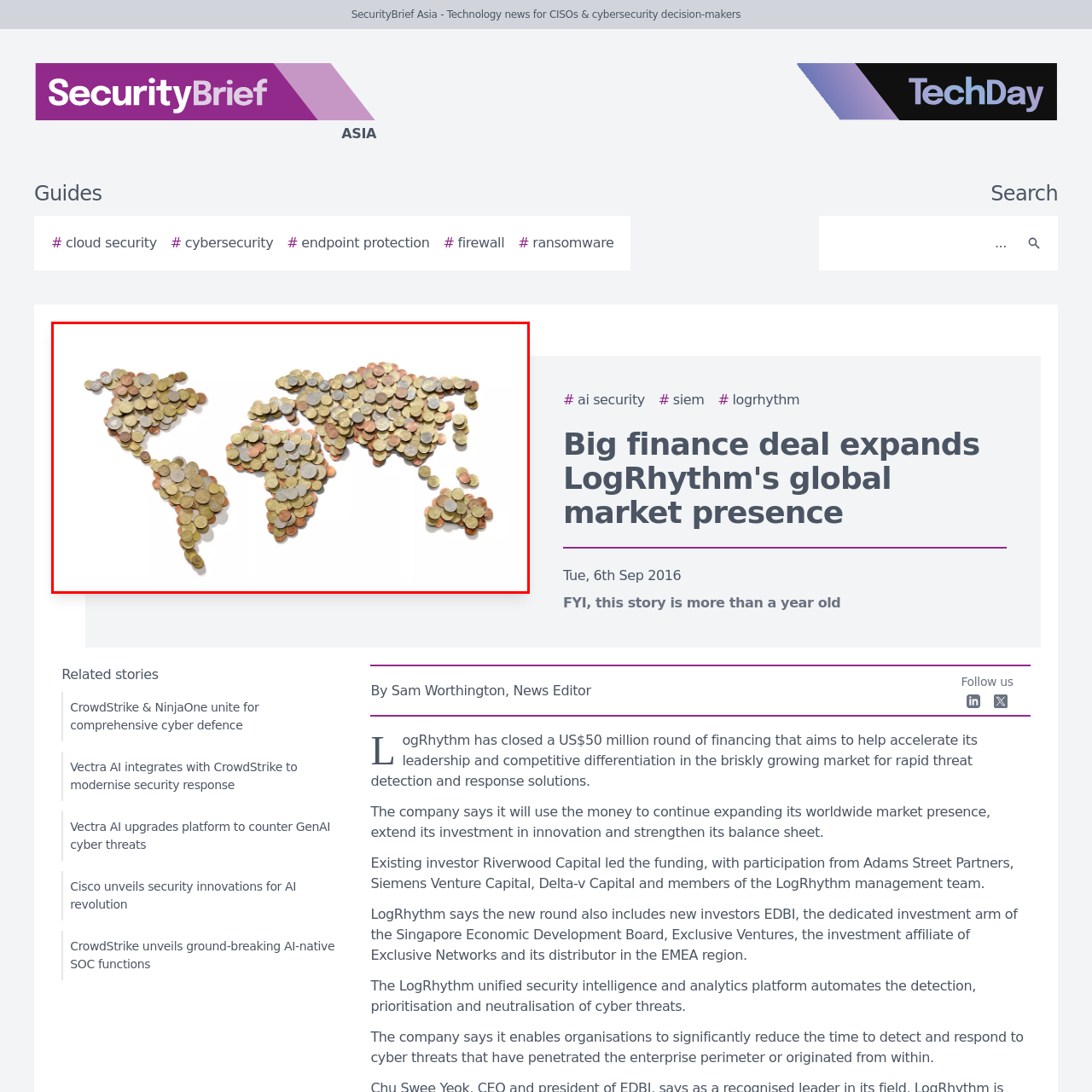What continents are depicted on the left side?
Examine the image highlighted by the red bounding box and answer briefly with one word or a short phrase.

The Americas